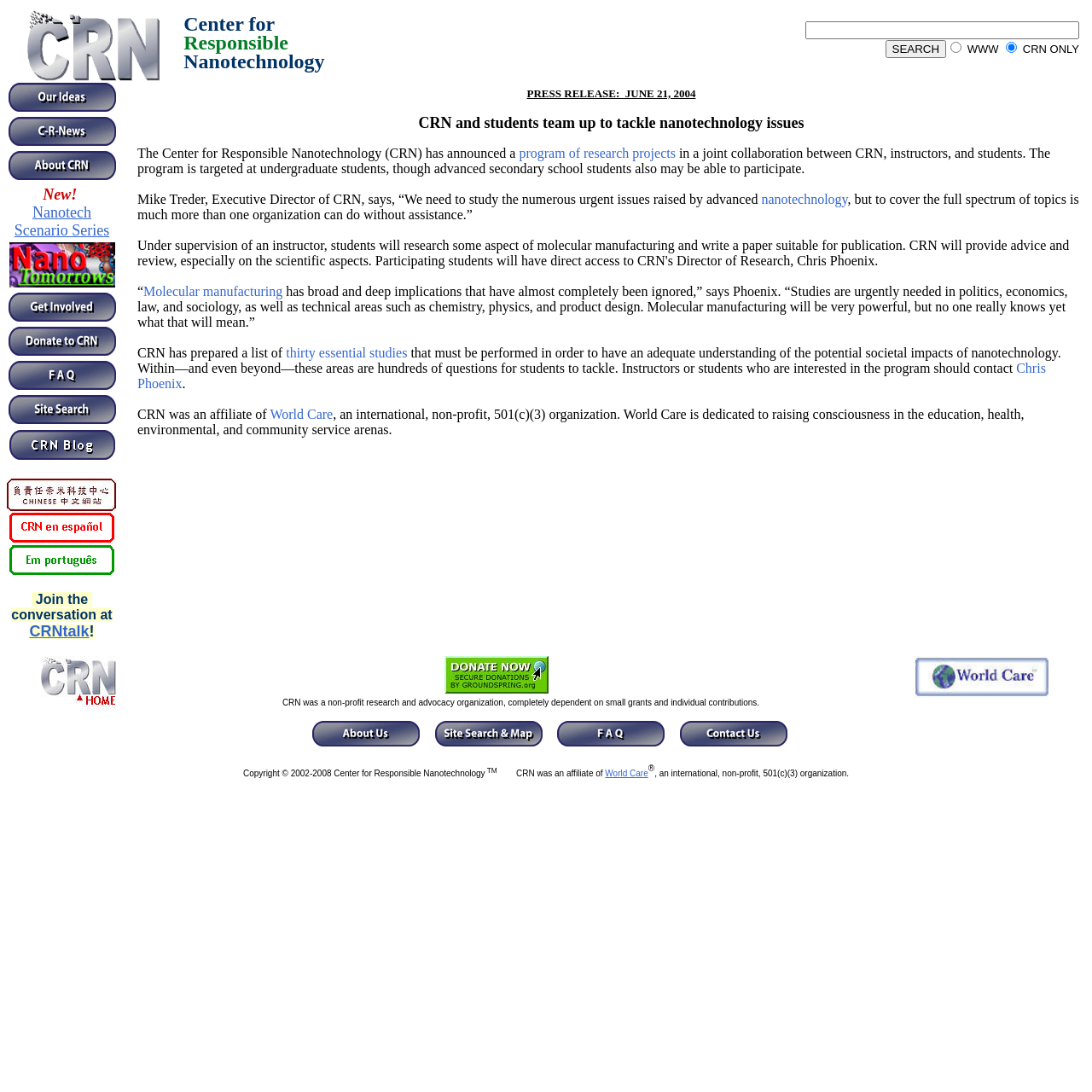Please identify the bounding box coordinates of the element's region that I should click in order to complete the following instruction: "search for something". The bounding box coordinates consist of four float numbers between 0 and 1, i.e., [left, top, right, bottom].

[0.738, 0.019, 0.988, 0.036]